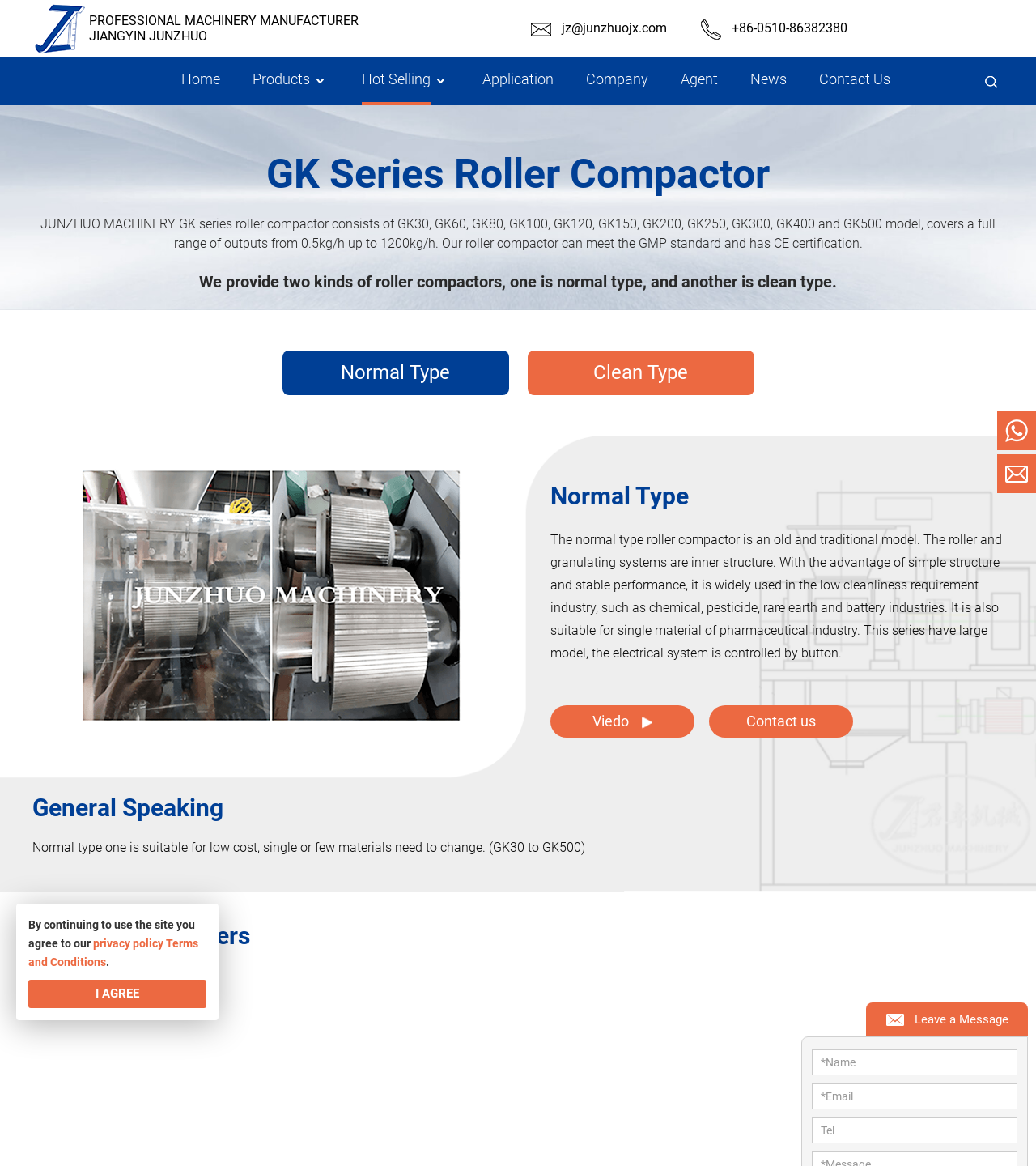Please specify the bounding box coordinates of the area that should be clicked to accomplish the following instruction: "Enter your name in the input field". The coordinates should consist of four float numbers between 0 and 1, i.e., [left, top, right, bottom].

[0.784, 0.901, 0.981, 0.922]